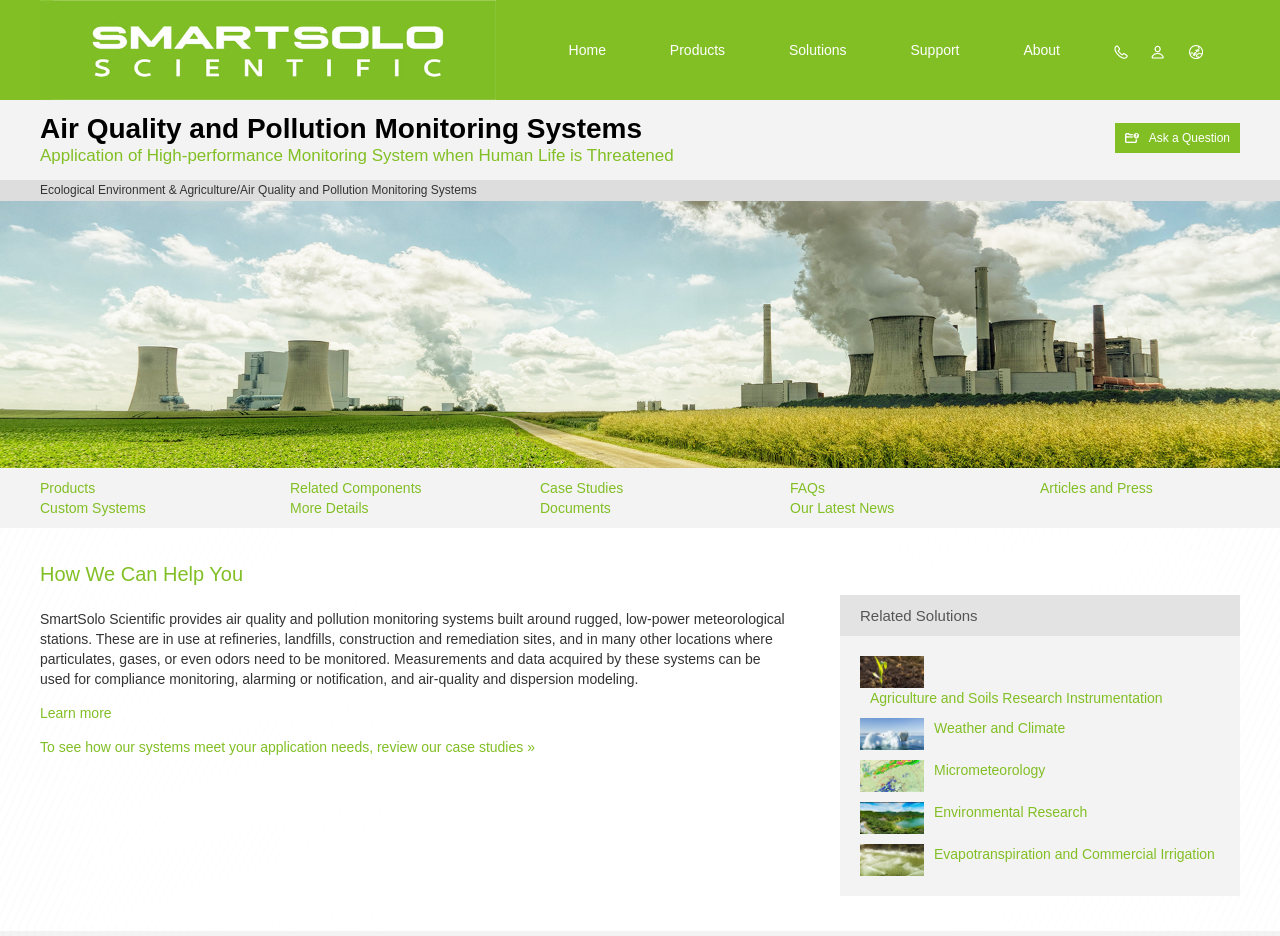Pinpoint the bounding box coordinates of the clickable element needed to complete the instruction: "Click on the Products link". The coordinates should be provided as four float numbers between 0 and 1: [left, top, right, bottom].

[0.516, 0.0, 0.574, 0.107]